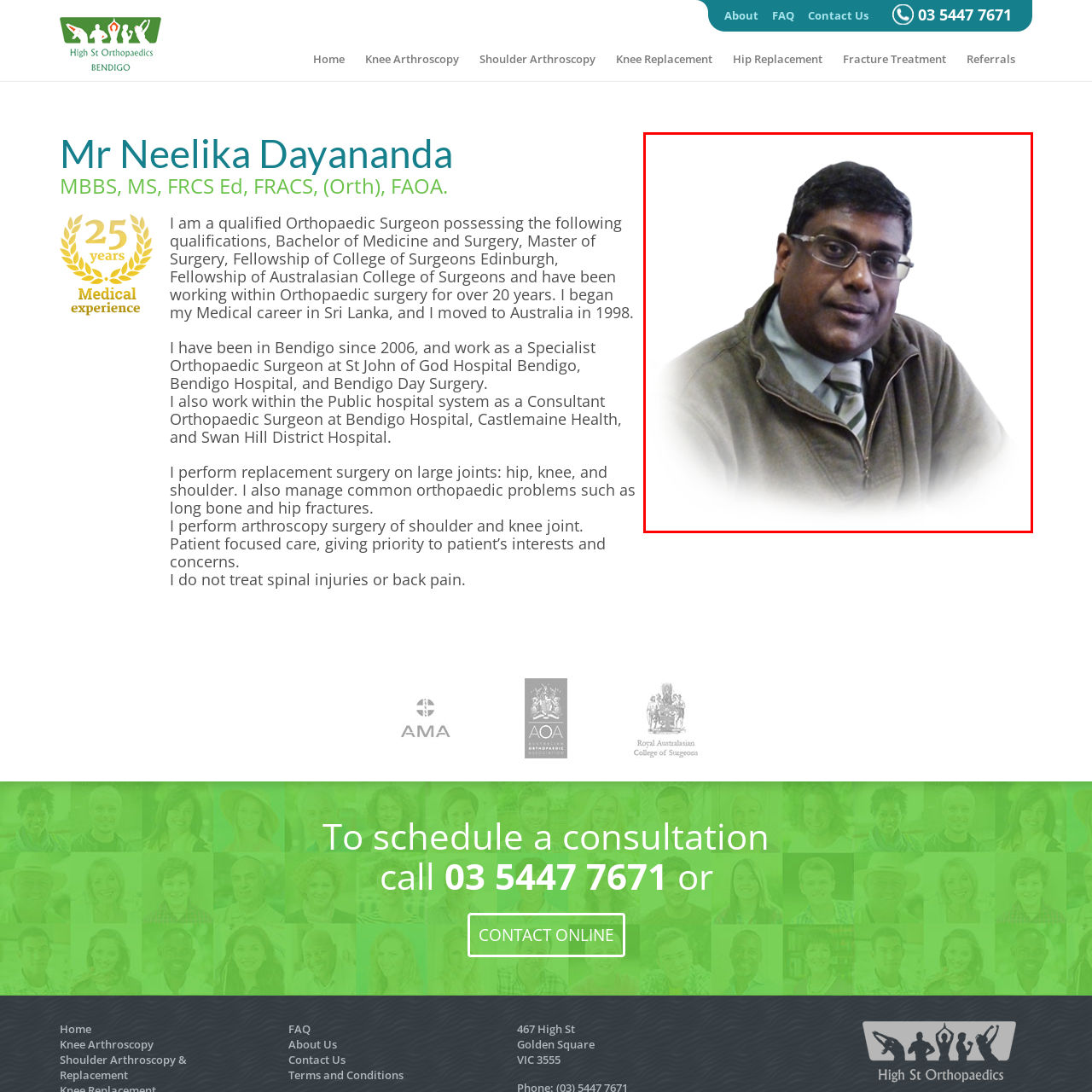Inspect the image contained by the red bounding box and answer the question with a single word or phrase:
How many decades of experience does Mr. Dayananda have?

Two